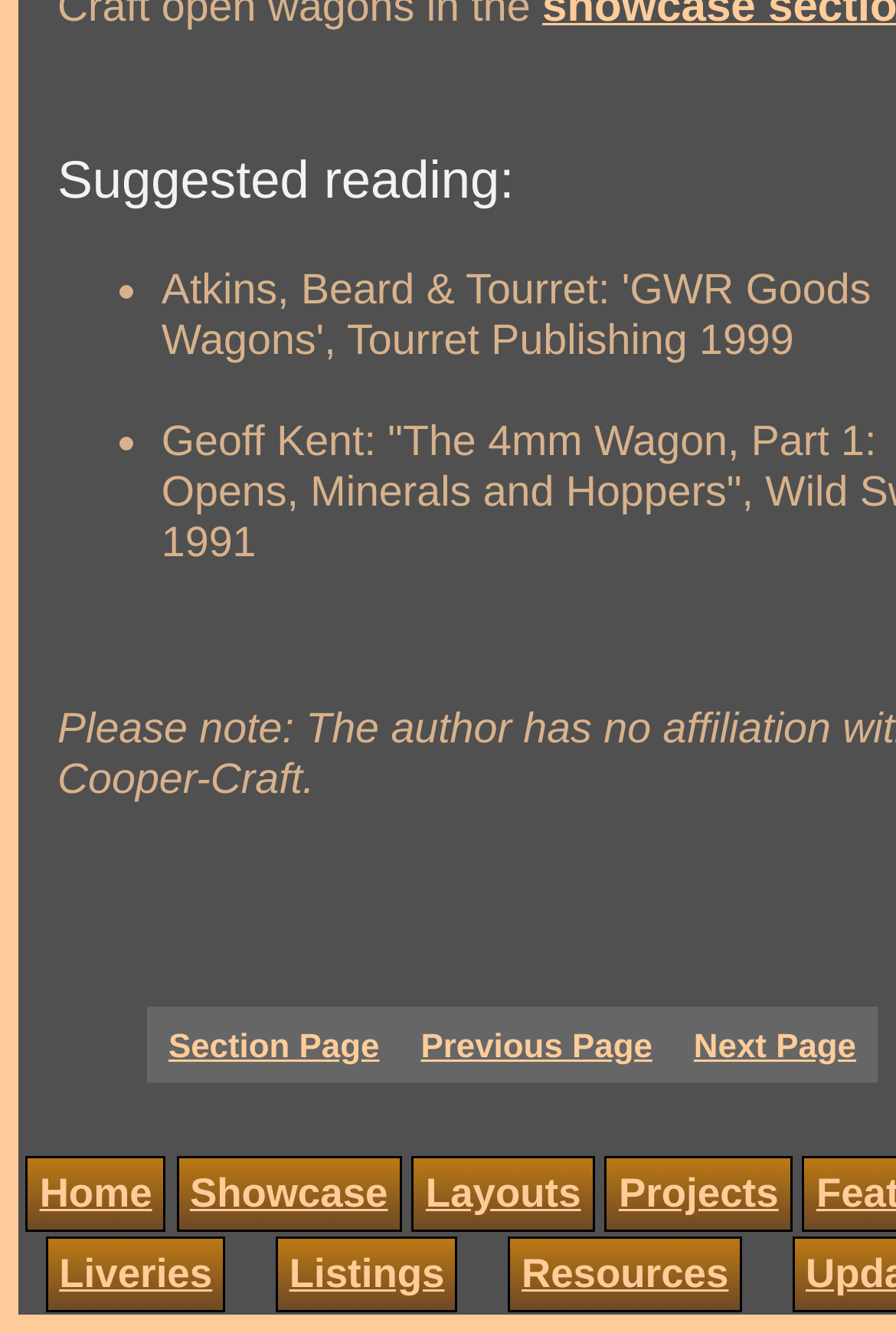Determine the bounding box coordinates for the area that needs to be clicked to fulfill this task: "go to Next Page". The coordinates must be given as four float numbers between 0 and 1, i.e., [left, top, right, bottom].

[0.774, 0.772, 0.956, 0.799]